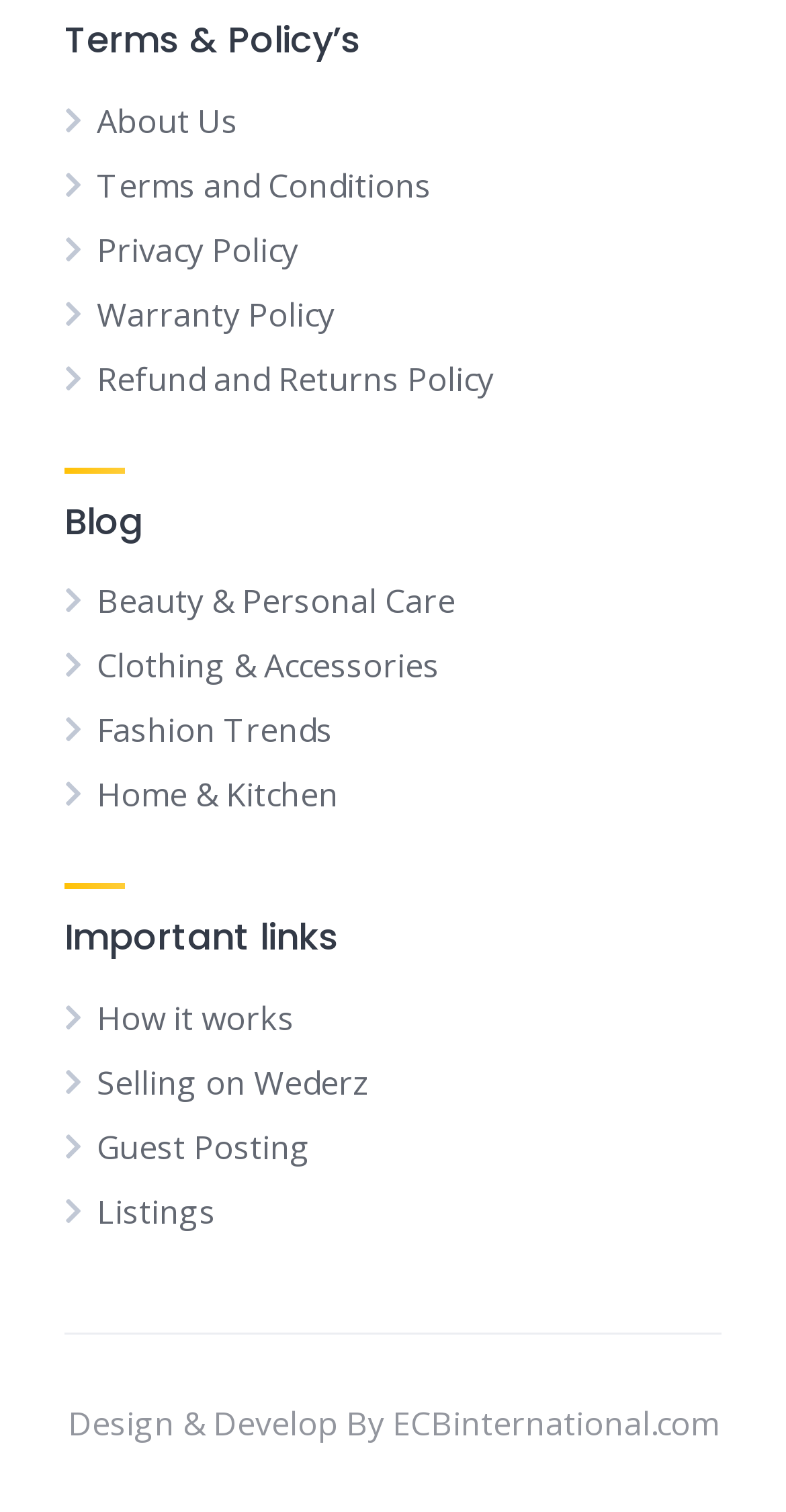Who designed the website?
Provide a detailed and extensive answer to the question.

The link 'Design & Develop By ECBinternational.com' at the bottom of the webpage indicates that the website was designed and developed by ECBinternational.com.